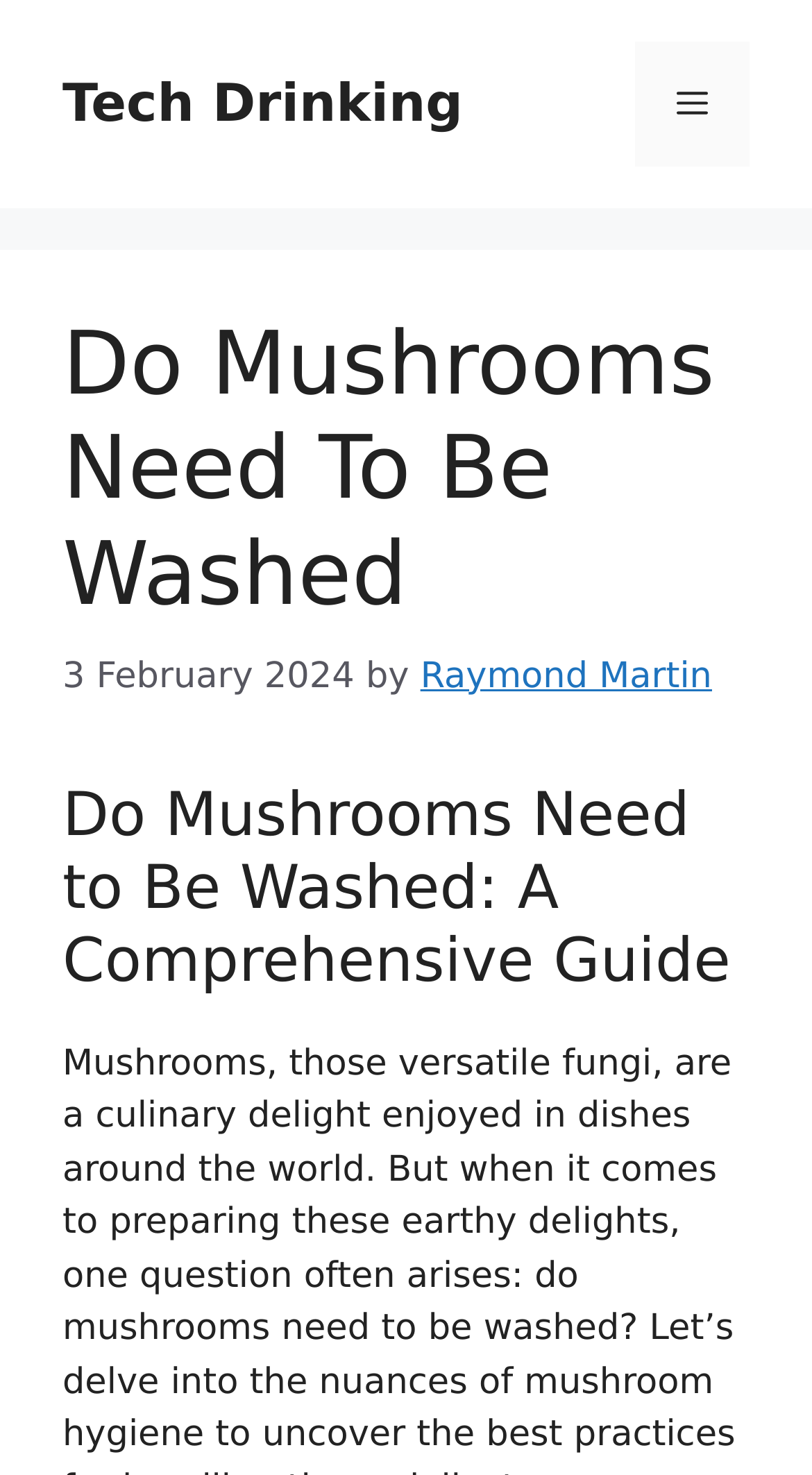Identify the bounding box of the HTML element described here: "Tech Drinking". Provide the coordinates as four float numbers between 0 and 1: [left, top, right, bottom].

[0.077, 0.049, 0.57, 0.09]